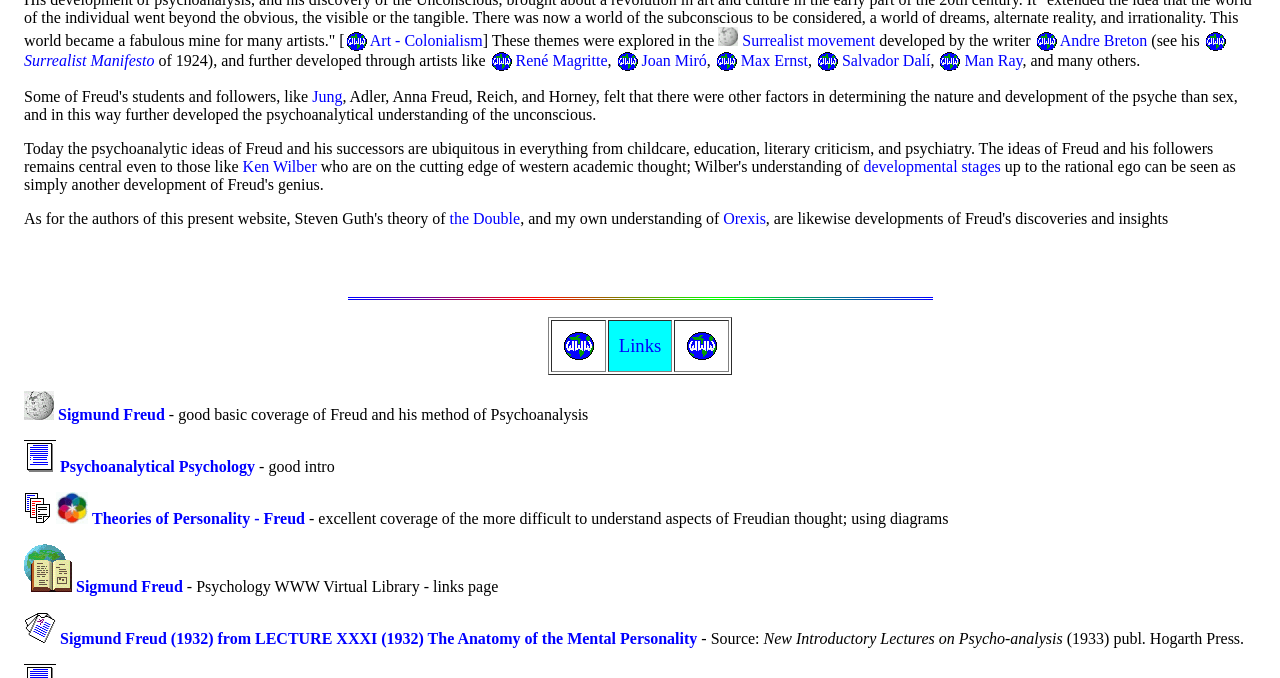Predict the bounding box for the UI component with the following description: "Art - Colonialism".

[0.289, 0.047, 0.377, 0.072]